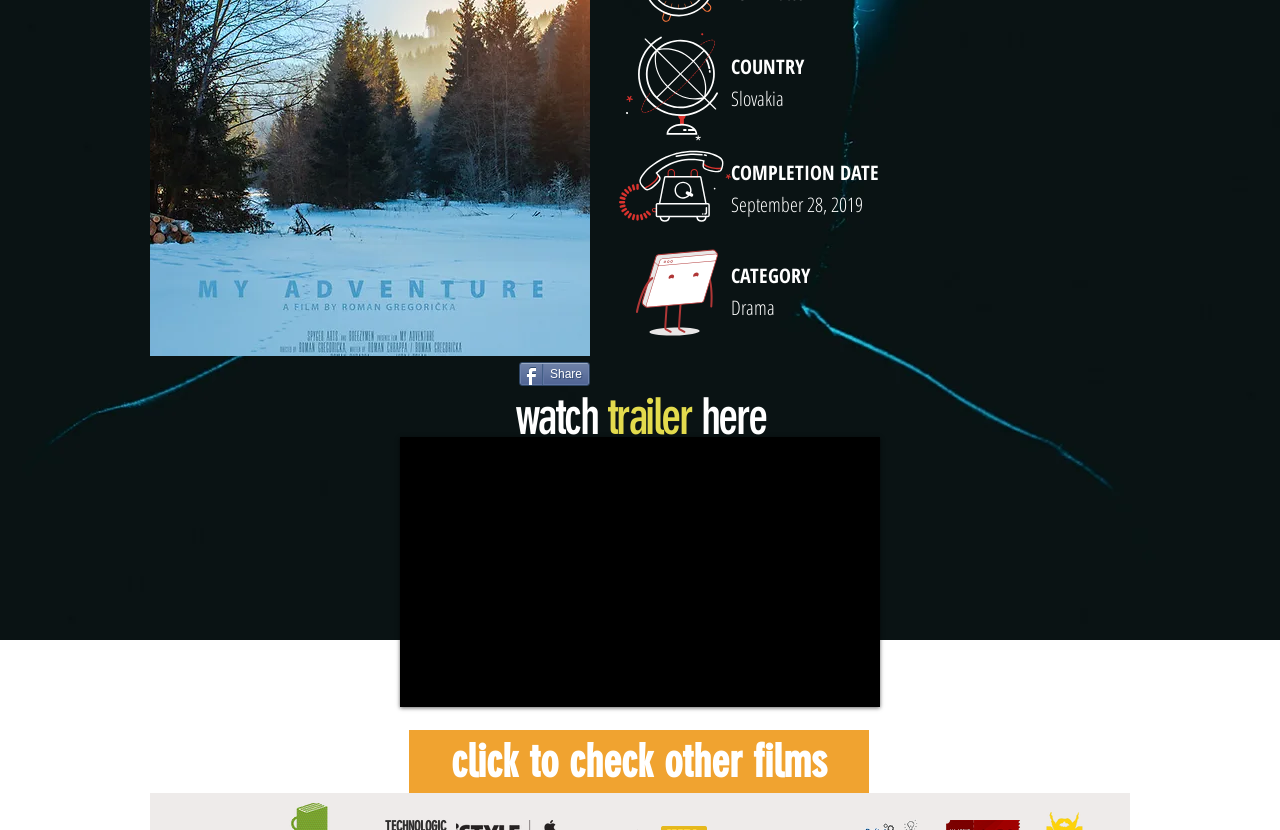Extract the bounding box for the UI element that matches this description: "Share".

[0.405, 0.436, 0.461, 0.465]